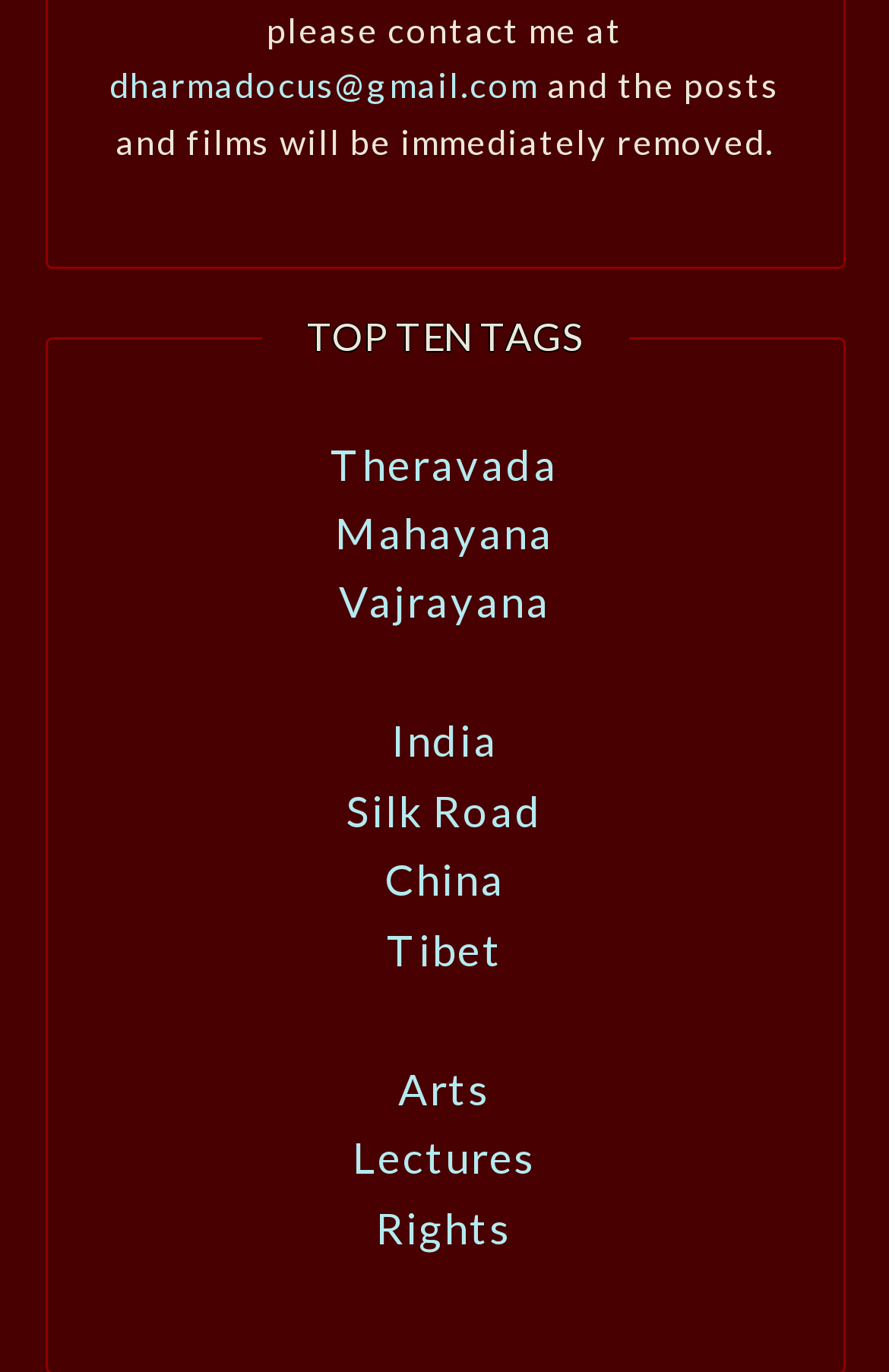Pinpoint the bounding box coordinates of the element you need to click to execute the following instruction: "explore the TOP TEN TAGS section". The bounding box should be represented by four float numbers between 0 and 1, in the format [left, top, right, bottom].

[0.294, 0.227, 0.706, 0.263]